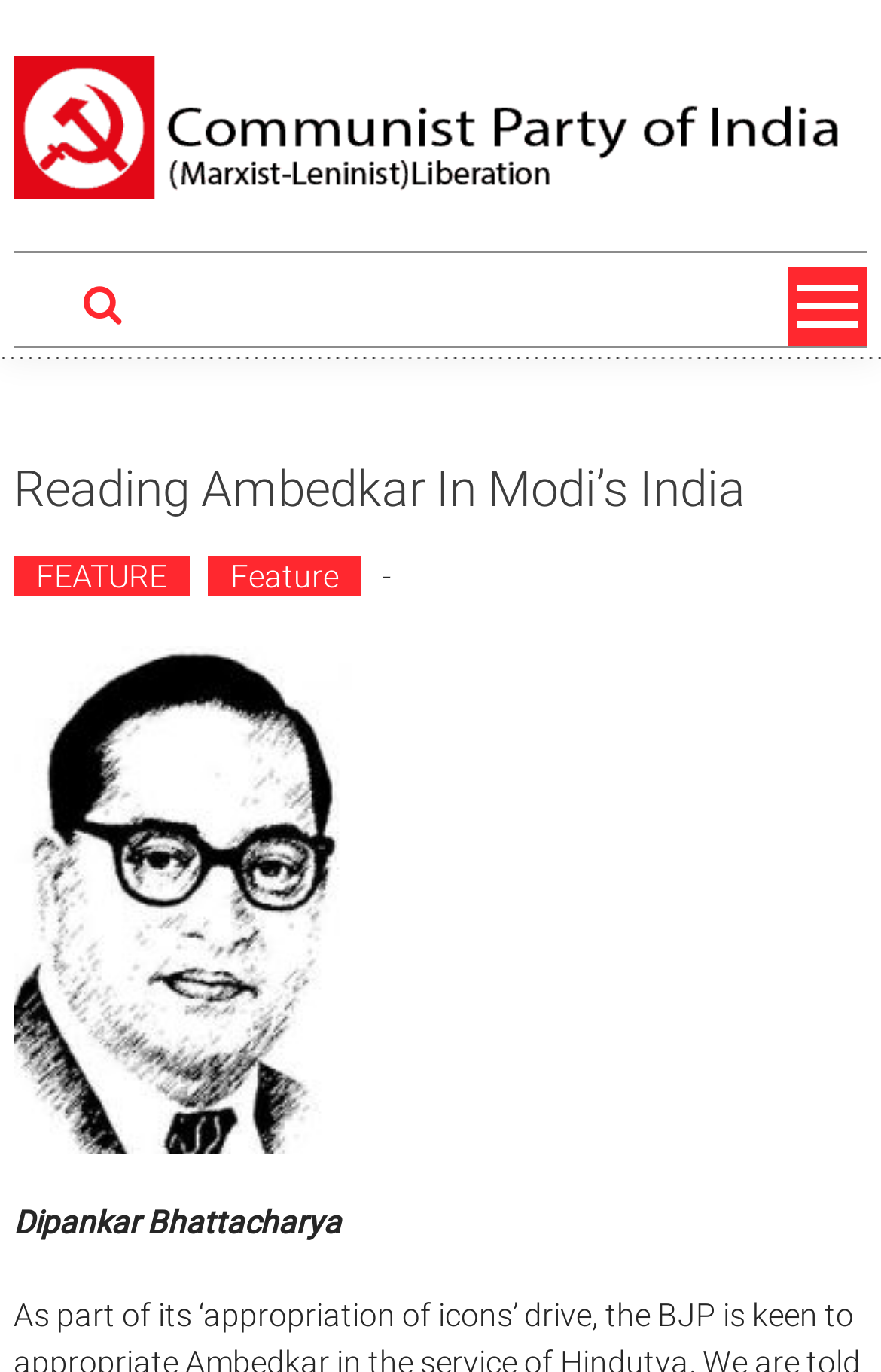Please answer the following query using a single word or phrase: 
What is the separator used between the category and the title?

-